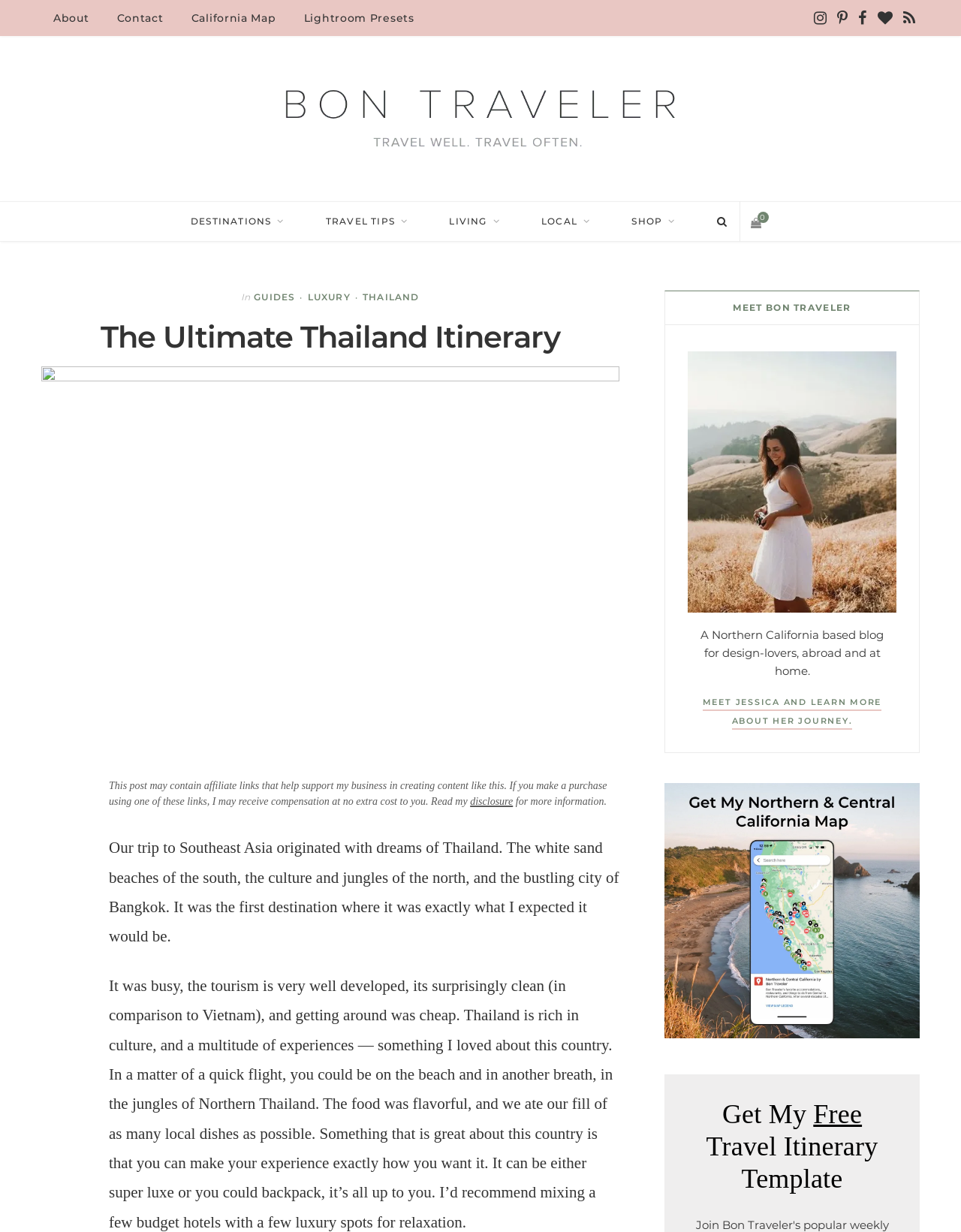What is the author's name?
Provide a fully detailed and comprehensive answer to the question.

The author's name is Jessica, which can be found in the link 'MEET JESSICA AND LEARN MORE ABOUT HER JOURNEY.' with a bounding box of [0.731, 0.565, 0.917, 0.592].